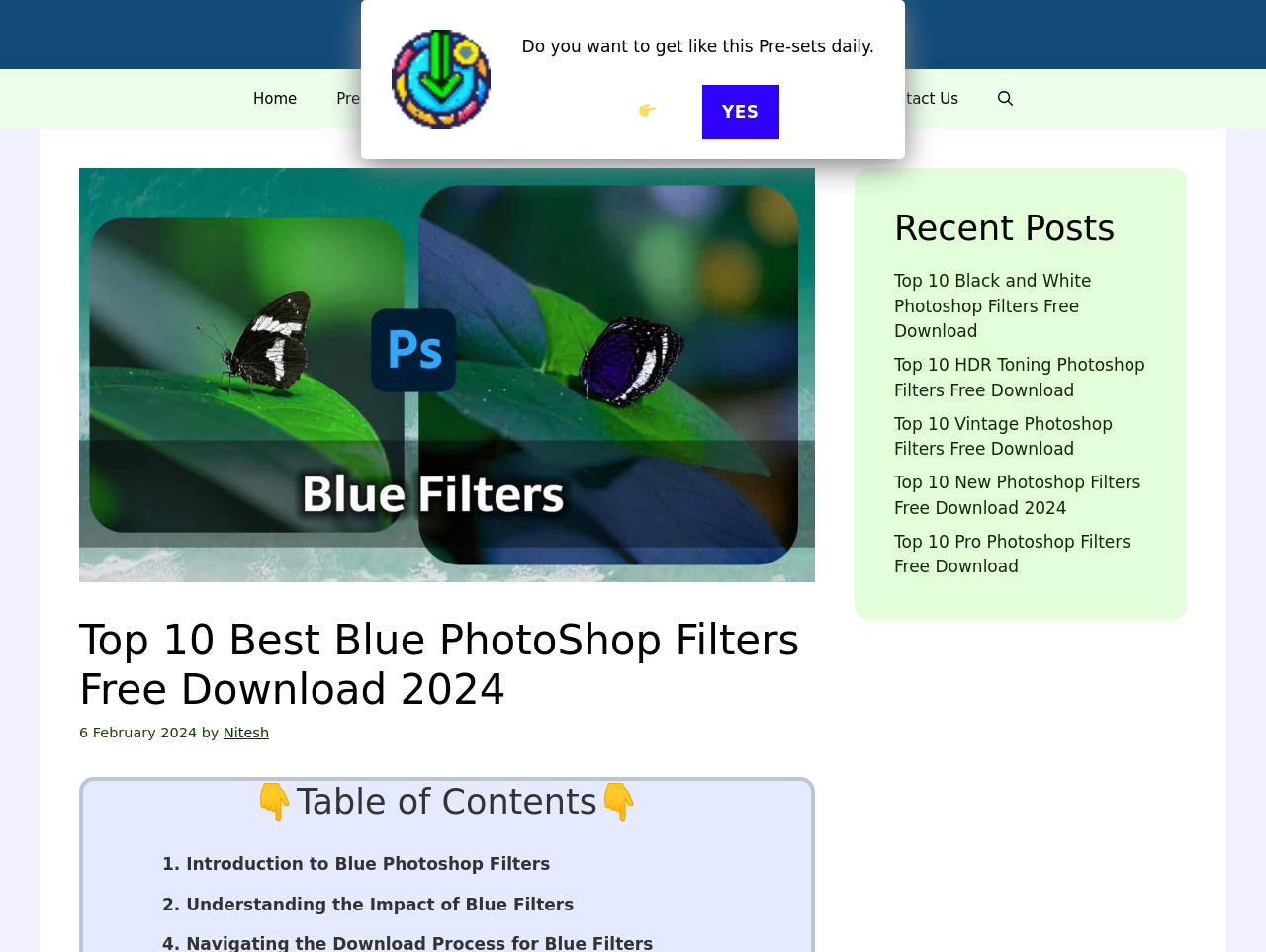Provide a brief response to the question below using a single word or phrase: 
What type of content is listed under 'Recent Posts'?

Photoshop filters